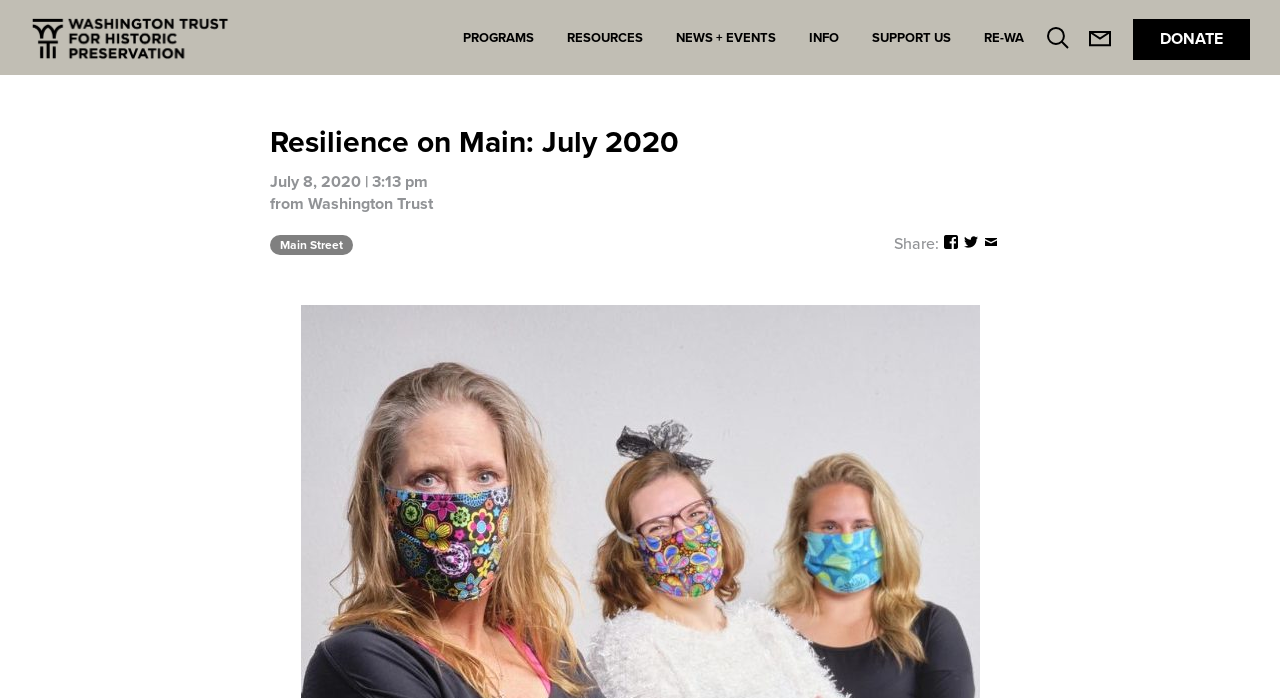Determine the bounding box of the UI element mentioned here: "Main Street". The coordinates must be in the format [left, top, right, bottom] with values ranging from 0 to 1.

[0.211, 0.337, 0.276, 0.365]